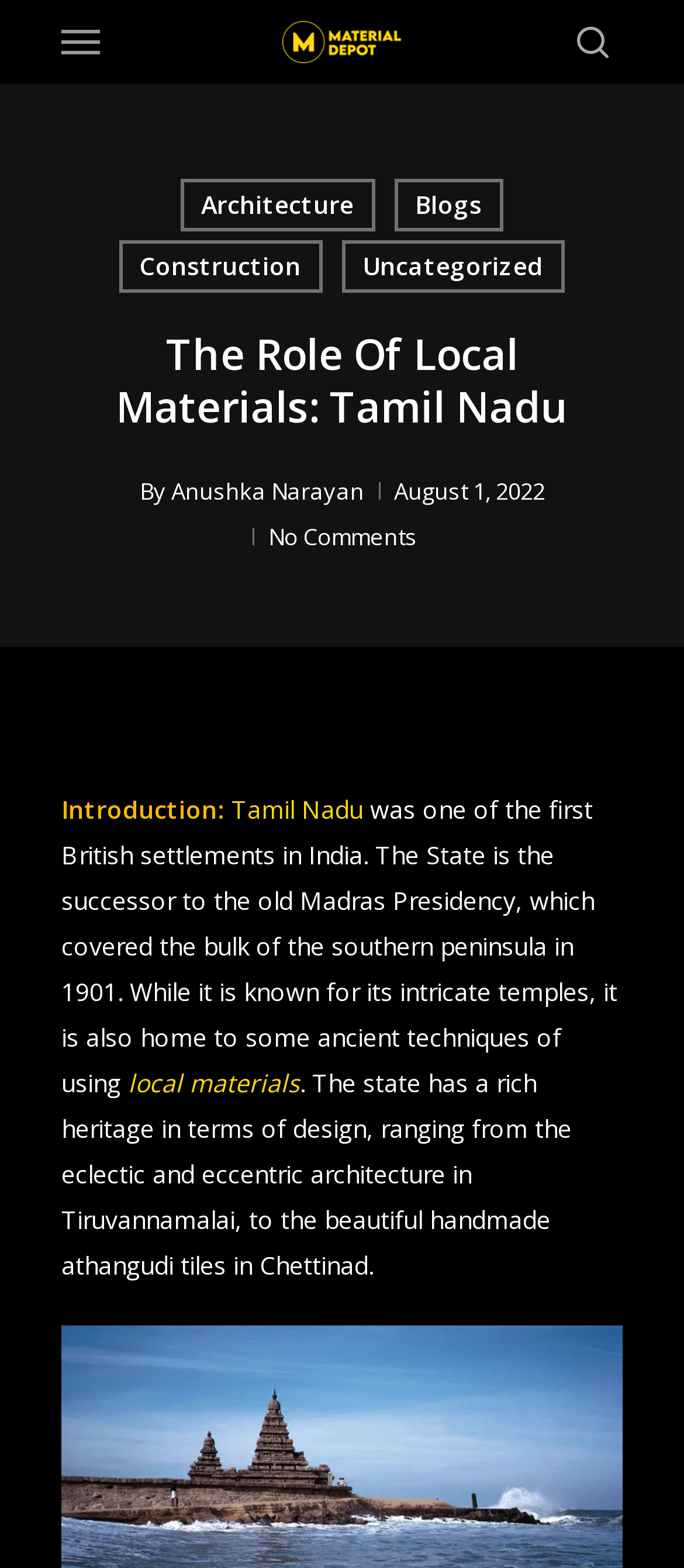Predict the bounding box for the UI component with the following description: "Menu".

[0.09, 0.016, 0.146, 0.038]